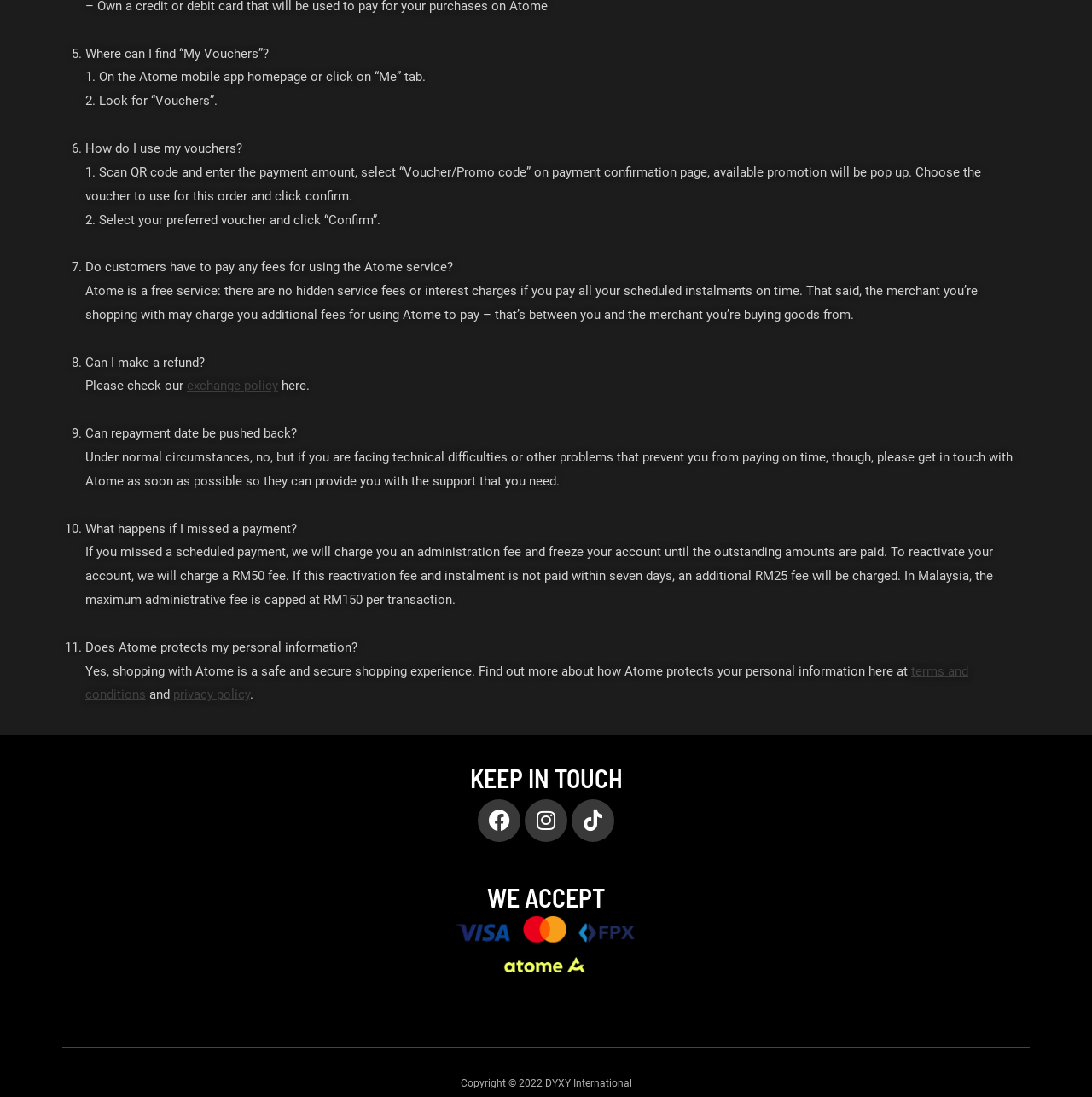Answer with a single word or phrase: 
Does Atome protect my personal information?

Yes